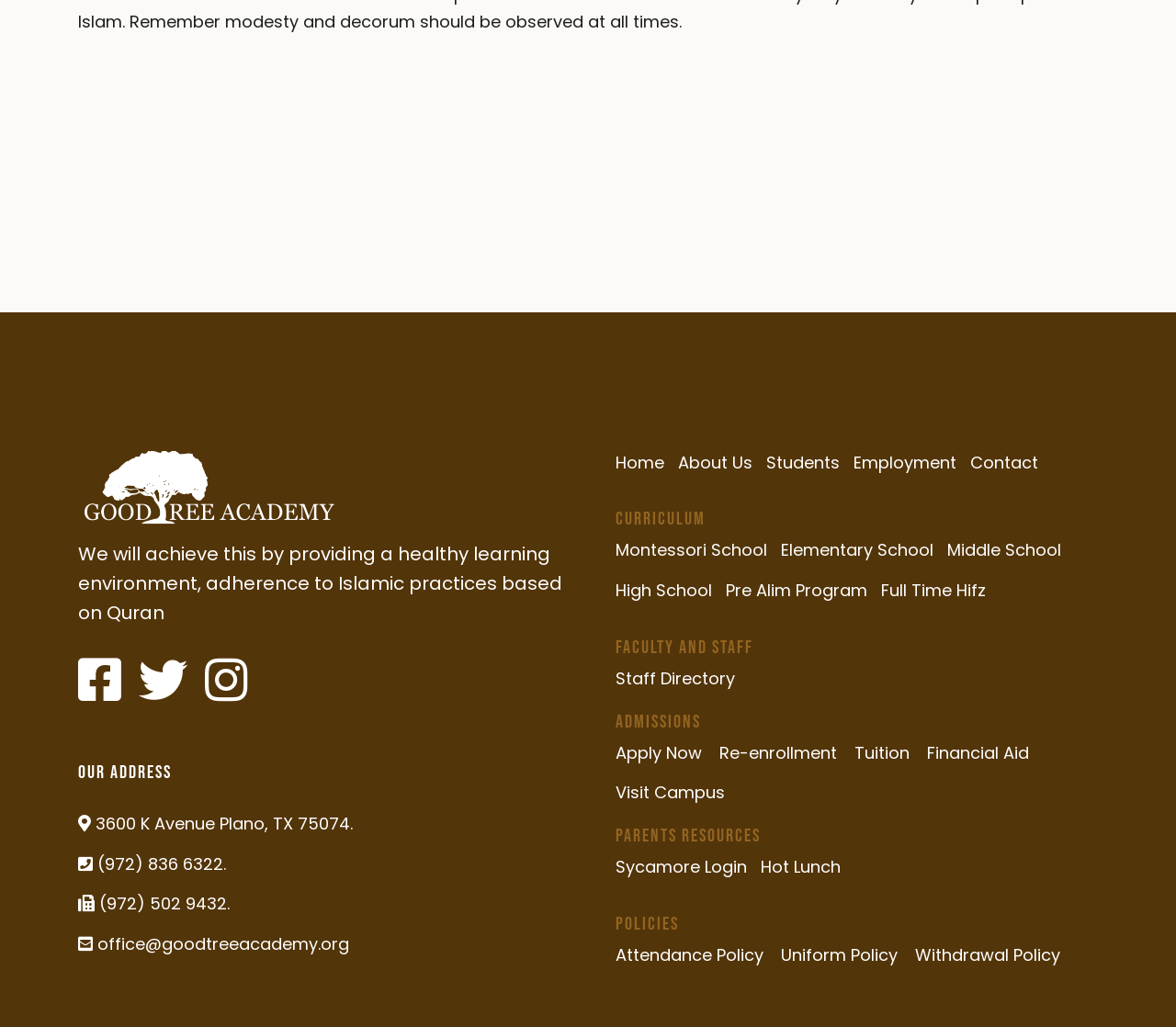What is the purpose of the 'Visit Campus' link?
Examine the screenshot and reply with a single word or phrase.

To schedule a campus visit